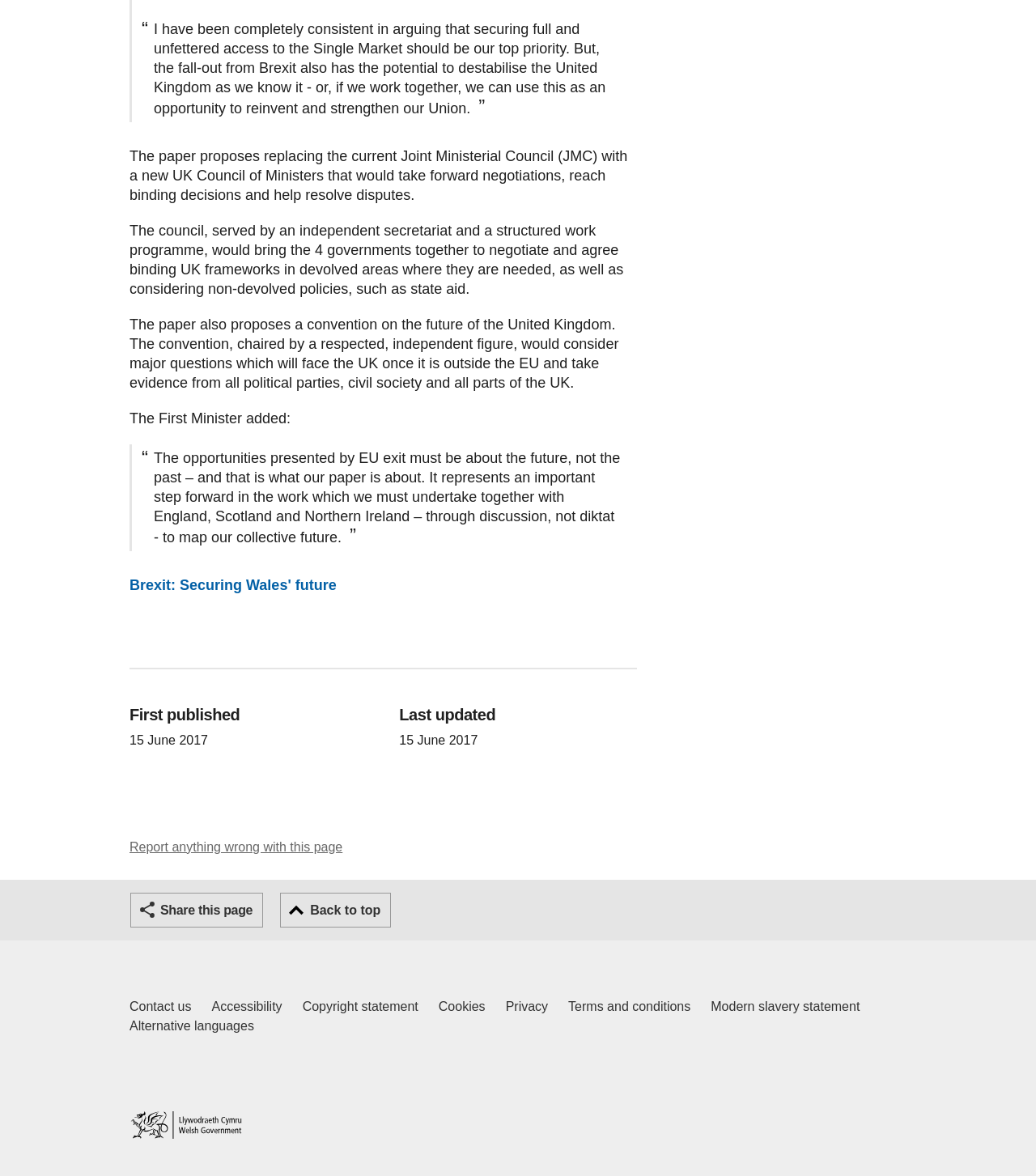Highlight the bounding box coordinates of the element you need to click to perform the following instruction: "Go to 'Home'."

[0.125, 0.945, 0.234, 0.968]